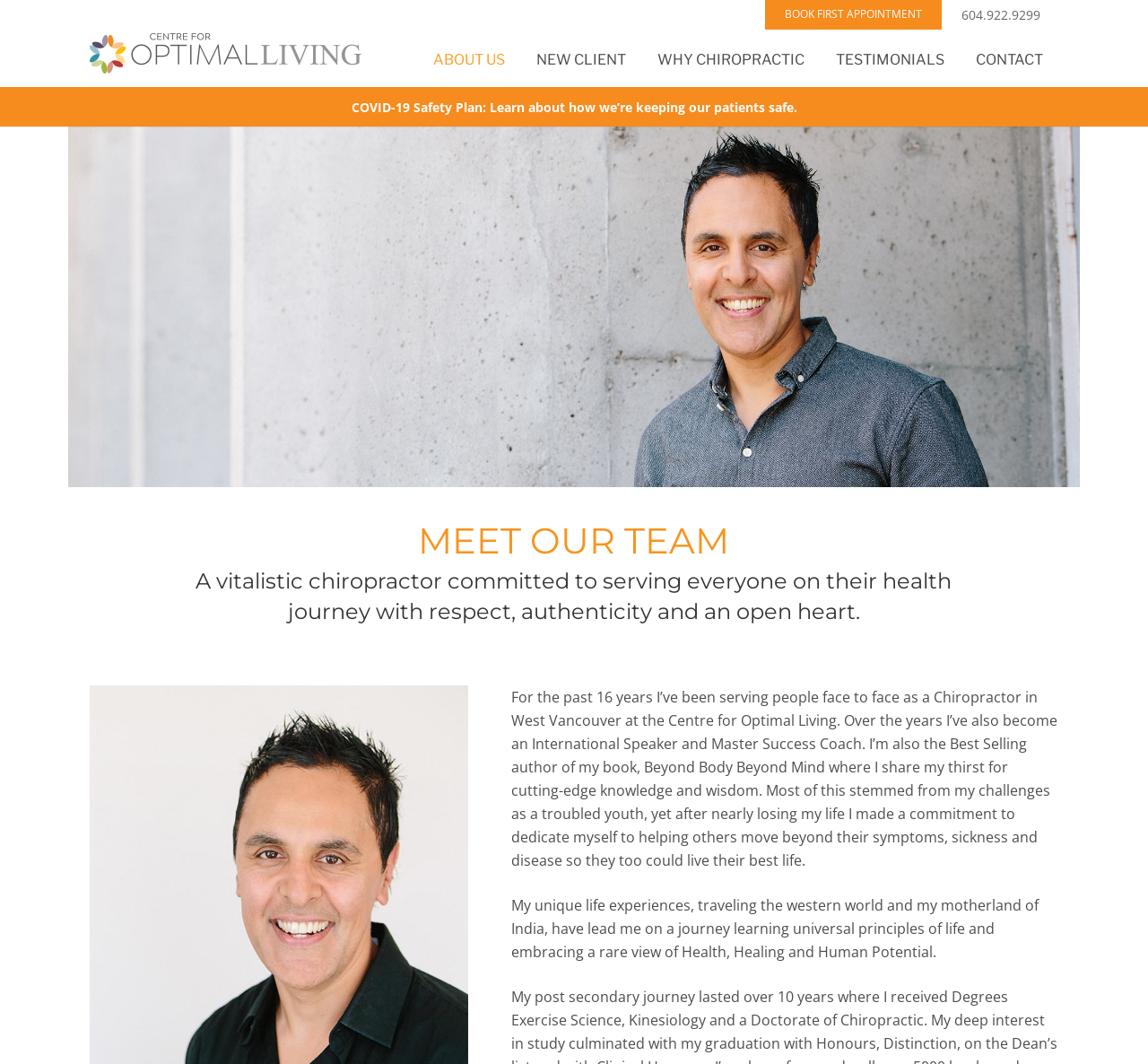Provide a short, one-word or phrase answer to the question below:
How many years of experience does the chiropractor have?

16 years